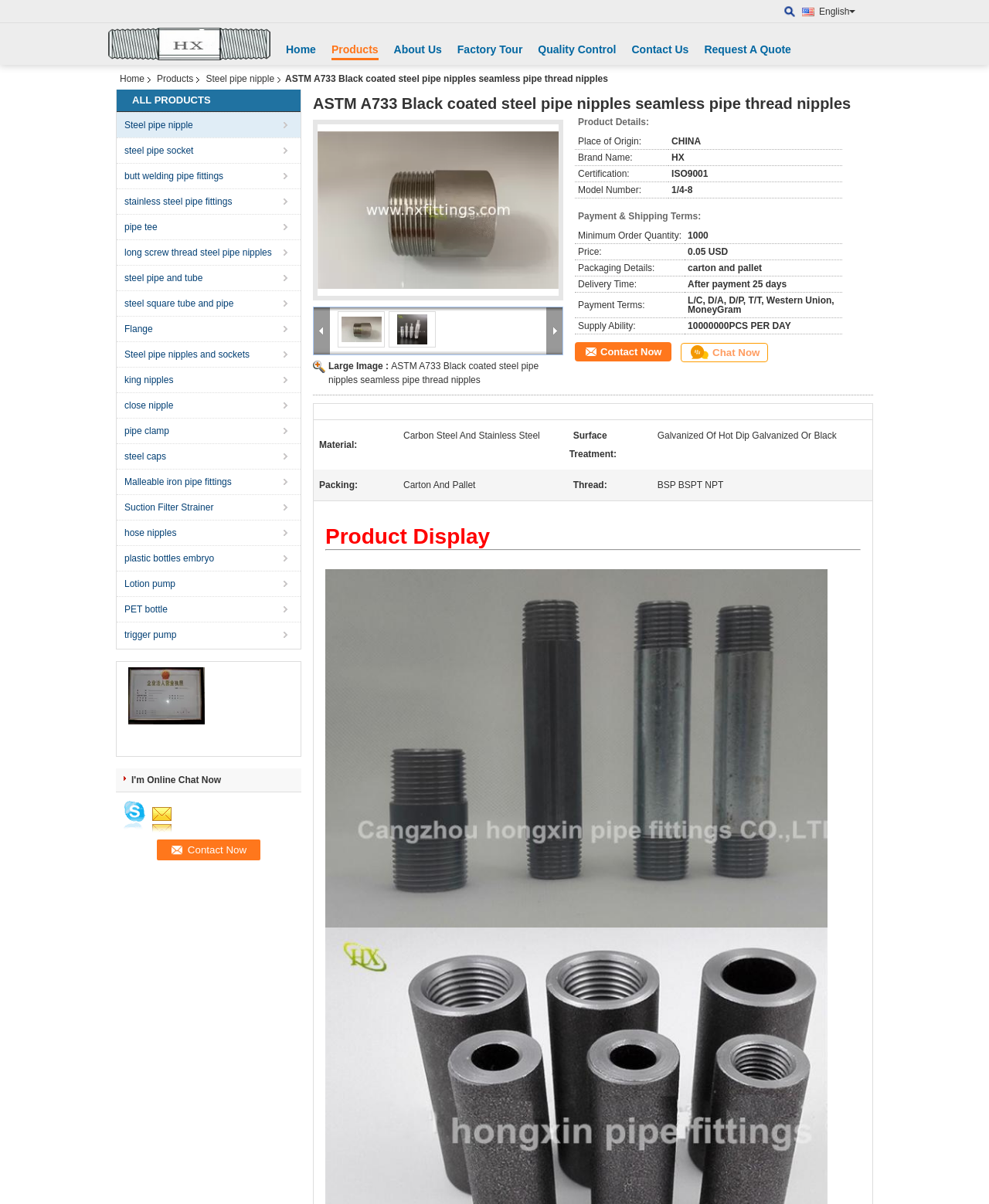Given the content of the image, can you provide a detailed answer to the question?
What is the brand name of the steel pipe nipple?

I found the brand name by looking at the table under 'Product Details:' where it lists 'Brand Name:' as 'HX'.